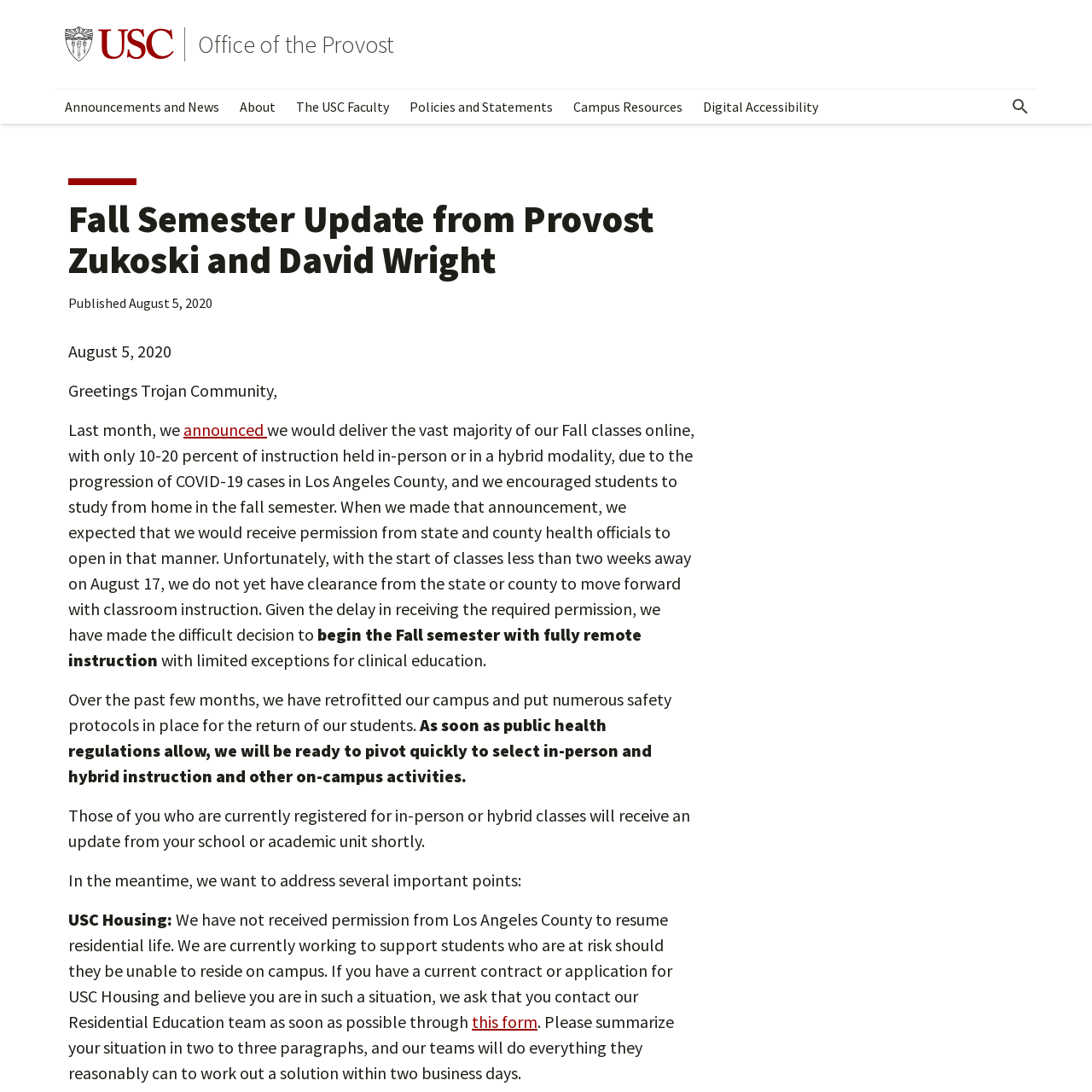What is the name of the office that published this update?
Using the information presented in the image, please offer a detailed response to the question.

I found the answer by looking at the navigation menu at the top of the page, where I saw a link labeled 'Office of the Provost'. This suggests that the office is the publisher of the update.